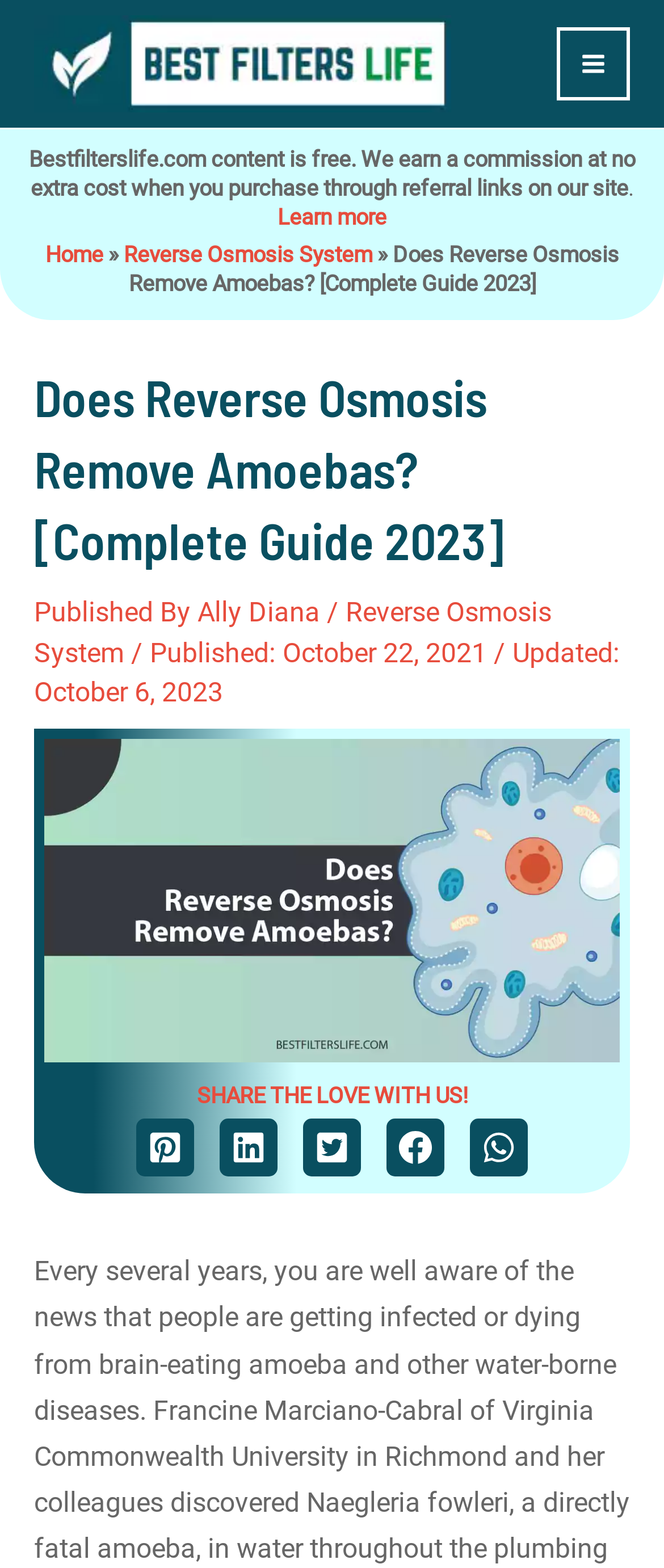Please identify the bounding box coordinates of the area that needs to be clicked to follow this instruction: "Share on pinterest".

[0.205, 0.714, 0.292, 0.751]